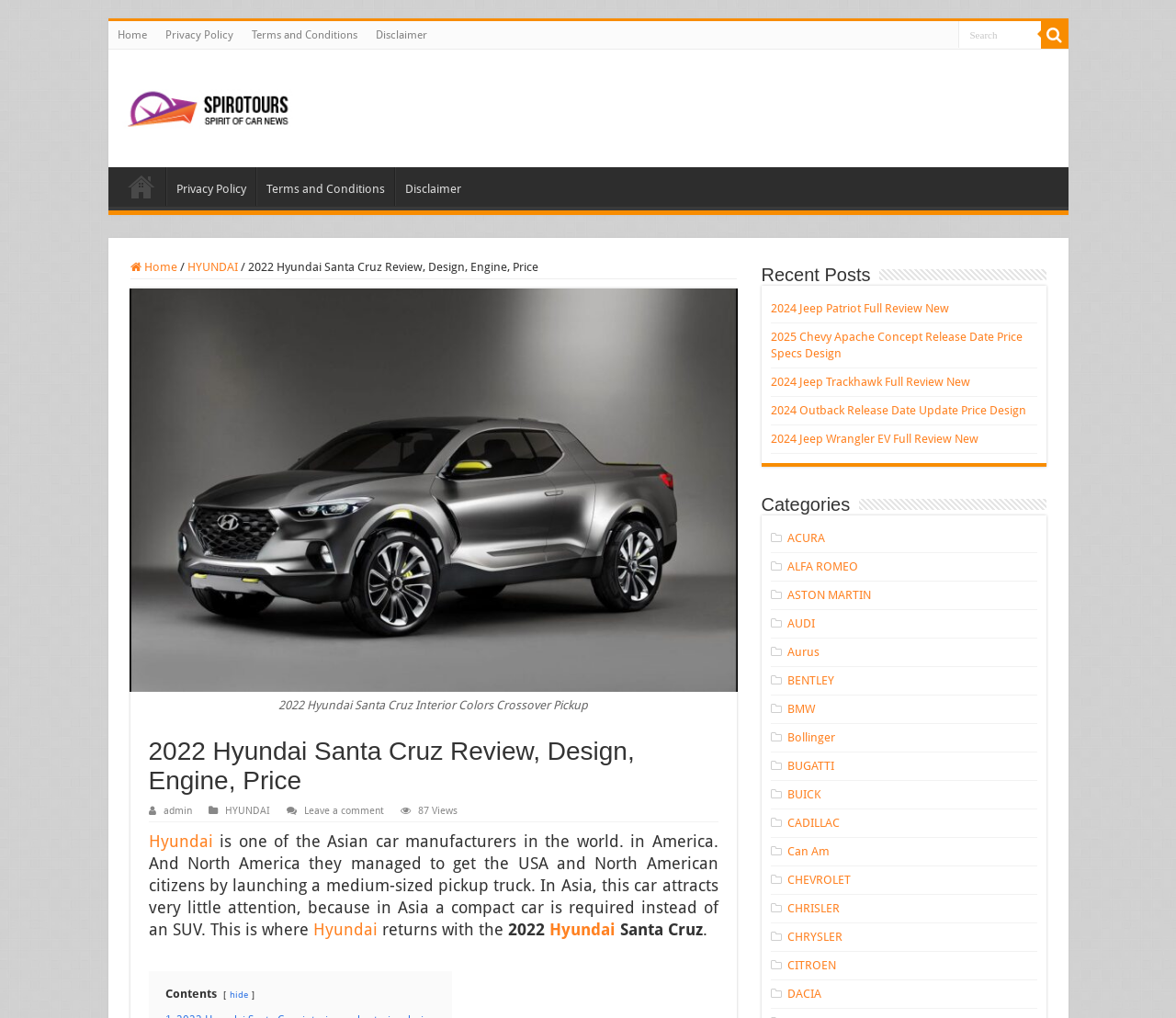Pinpoint the bounding box coordinates of the area that must be clicked to complete this instruction: "View recent posts".

[0.647, 0.26, 0.74, 0.281]